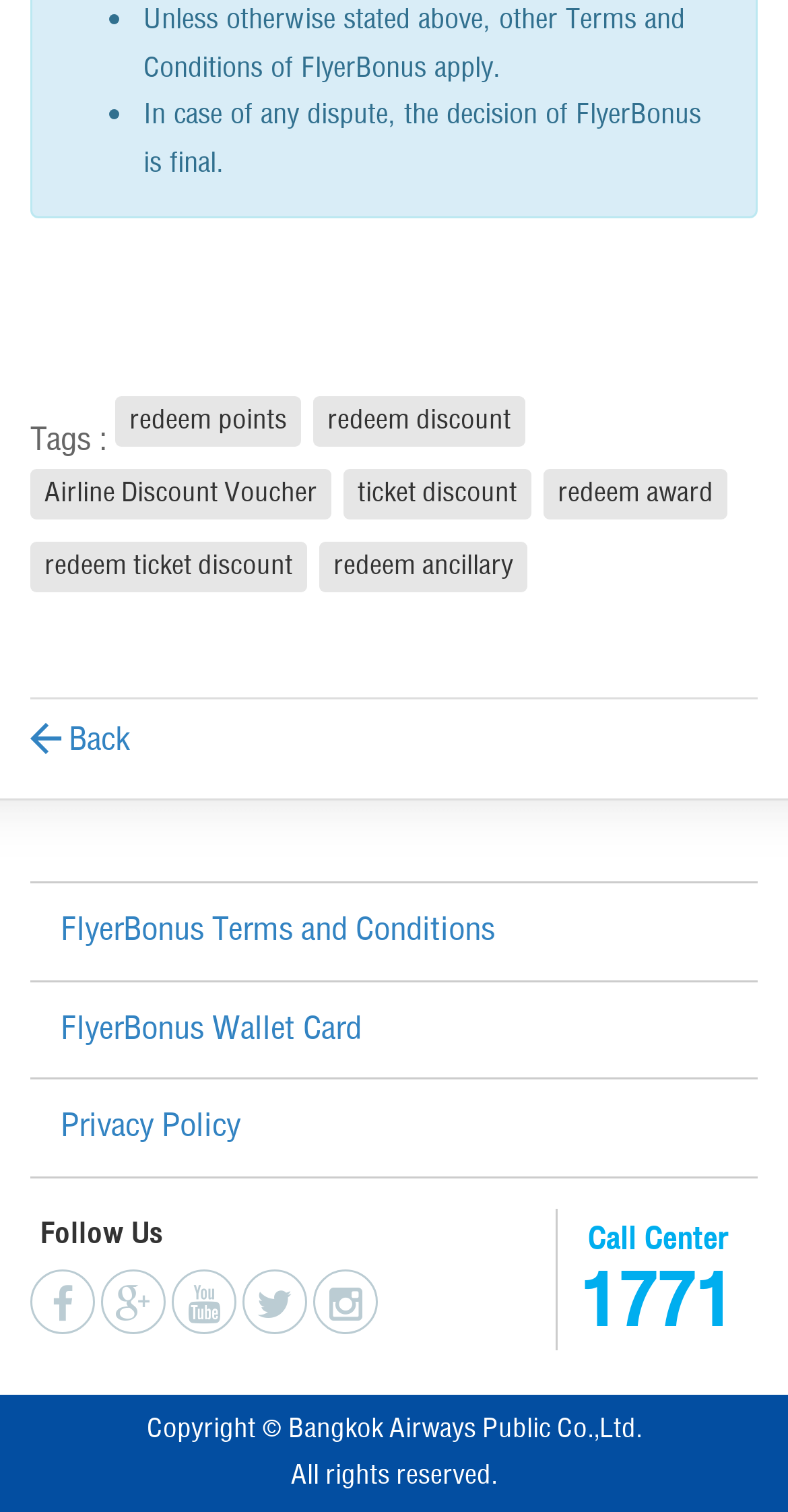What are the tags?
Answer the question with a thorough and detailed explanation.

The tags are listed below the static text 'Tags :' and include links to 'redeem points', 'redeem discount', 'Airline Discount Voucher', 'ticket discount', 'redeem award', 'redeem ticket discount', and 'redeem ancillary'.